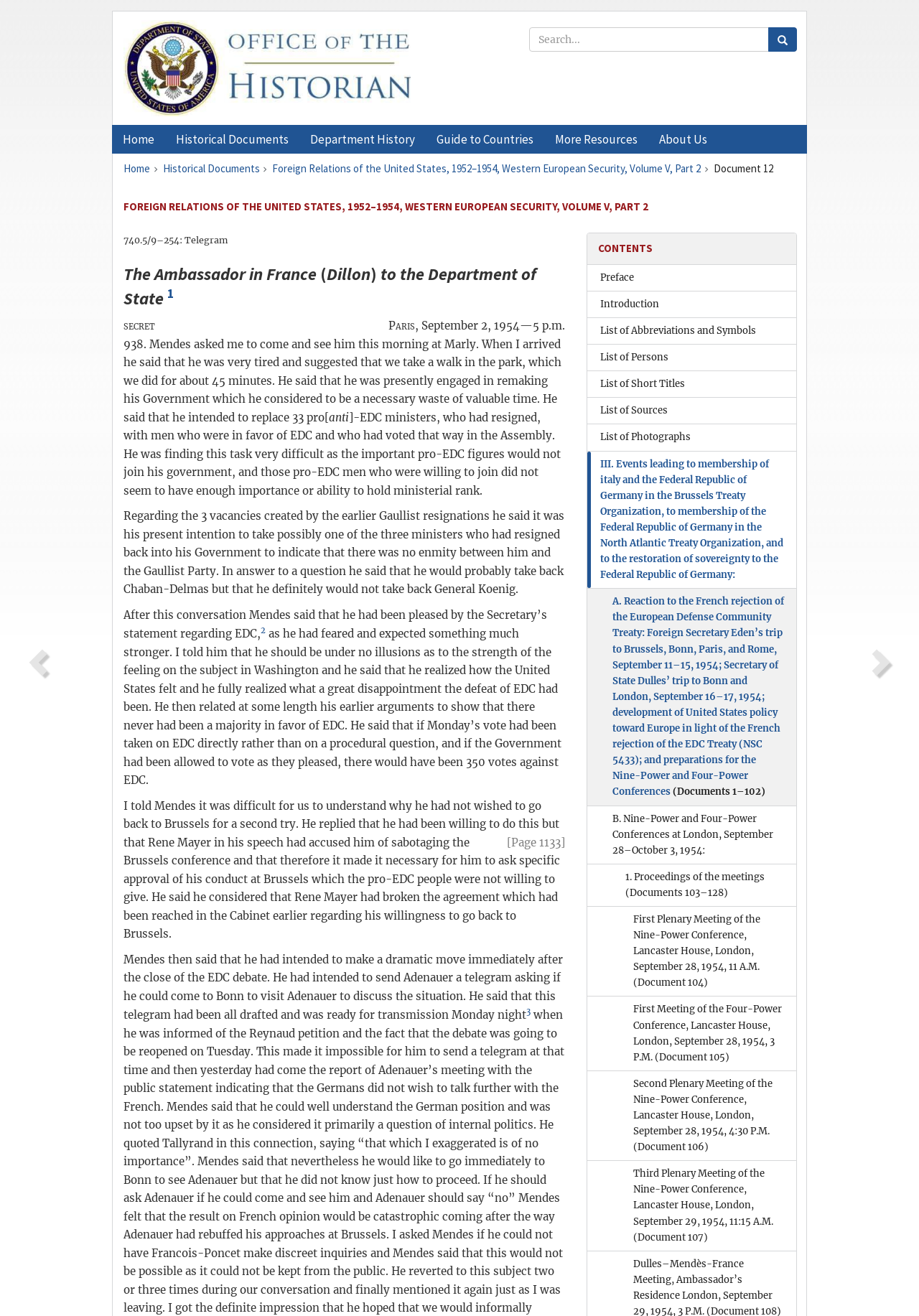Determine the bounding box coordinates for the HTML element mentioned in the following description: "alt="Ed Anderson" name="CM4all_24812"". The coordinates should be a list of four floats ranging from 0 to 1, represented as [left, top, right, bottom].

None